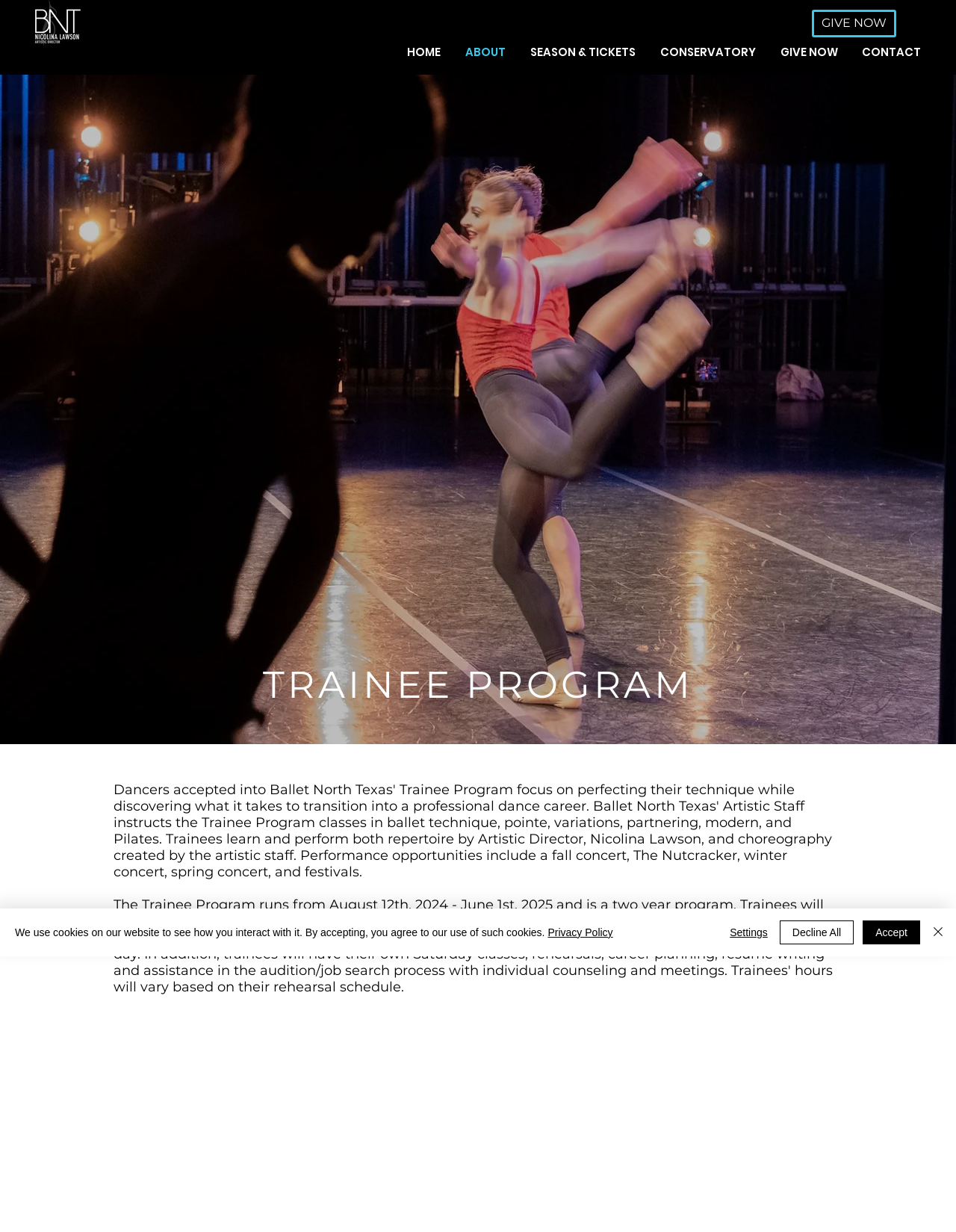What is the tuition fee arrangement for the Trainee Program?
Based on the image content, provide your answer in one word or a short phrase.

A tuition fee applies